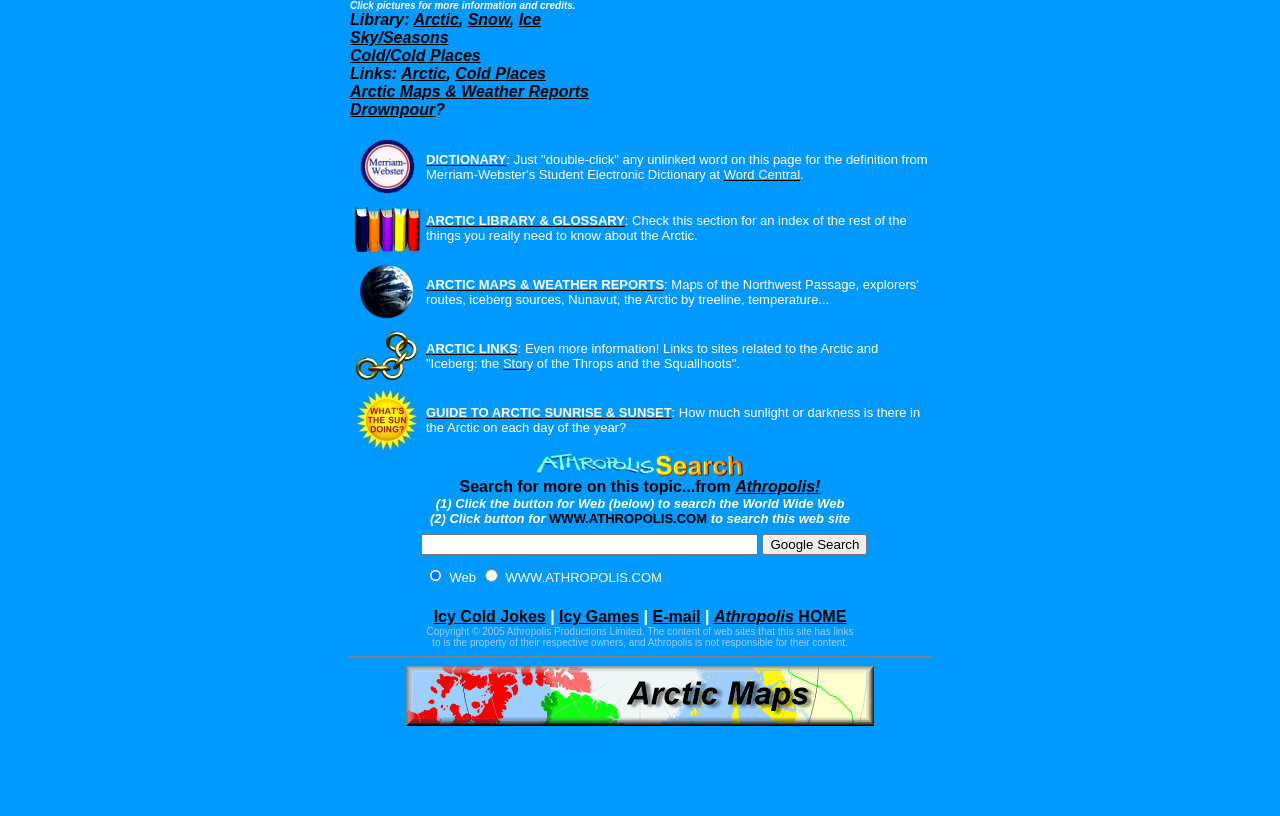Given the webpage screenshot, identify the bounding box of the UI element that matches this description: "name="sa" value="Google Search"".

[0.596, 0.654, 0.678, 0.68]